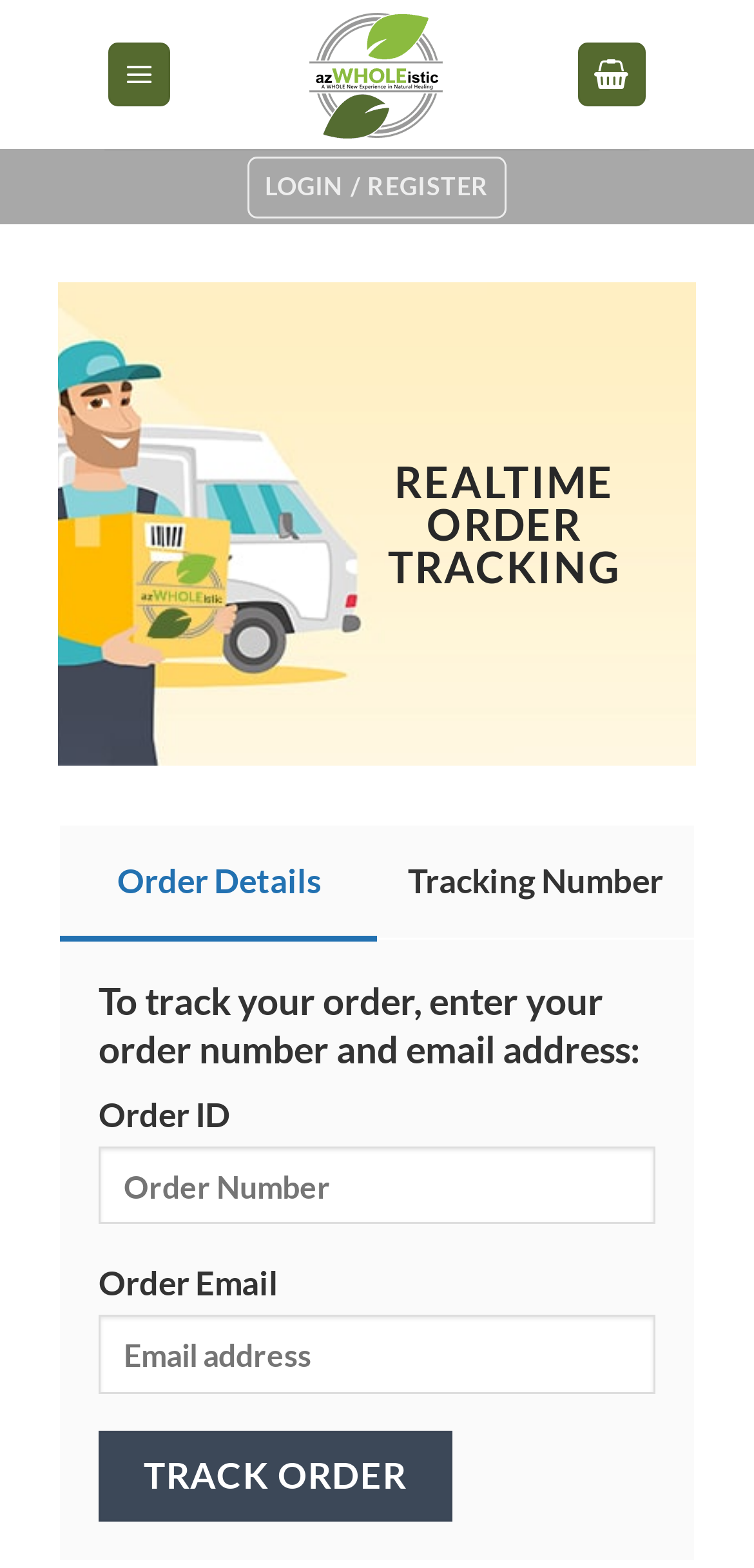Identify the bounding box of the HTML element described here: "Track Order". Provide the coordinates as four float numbers between 0 and 1: [left, top, right, bottom].

[0.131, 0.913, 0.6, 0.97]